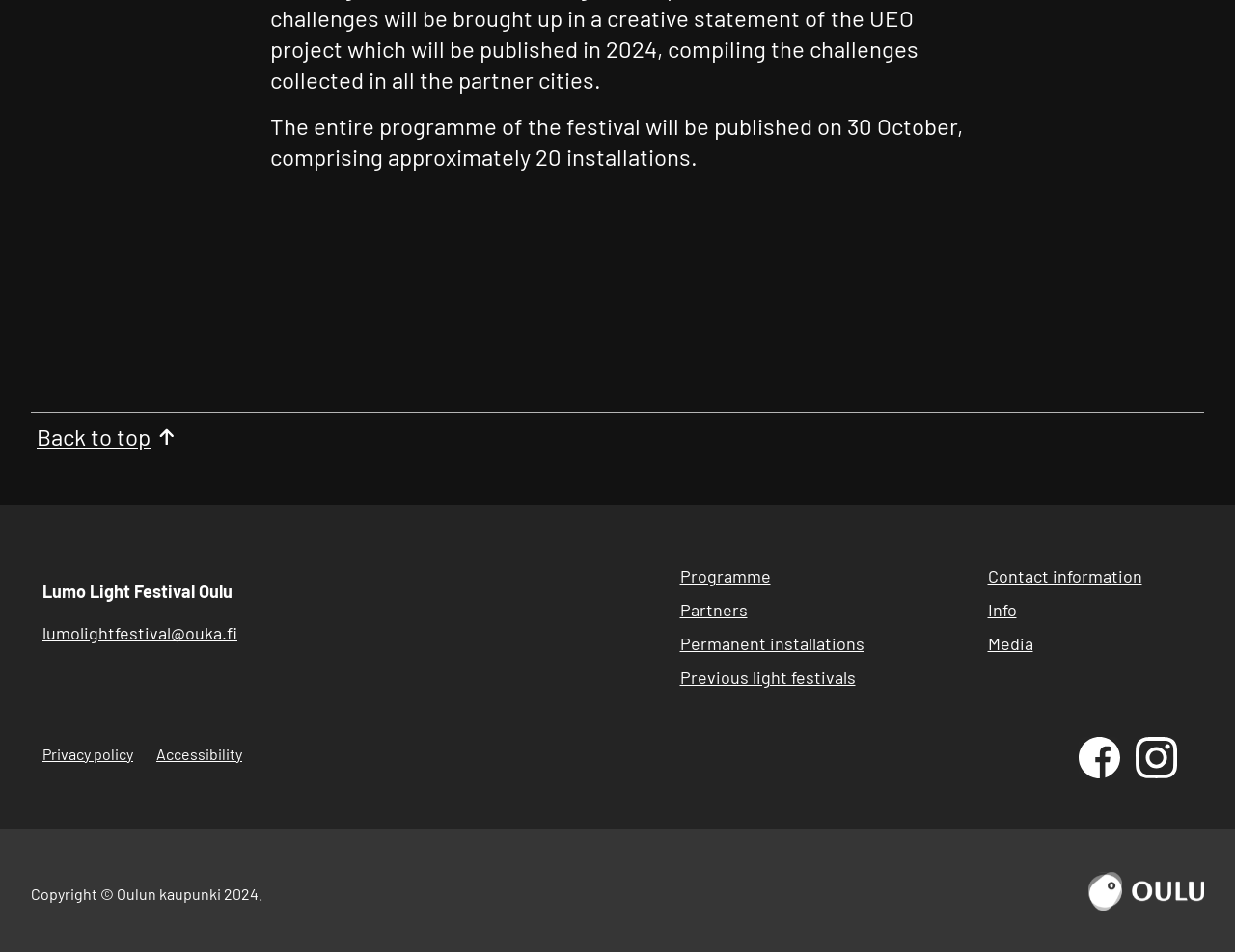How many social media platforms are mentioned on the webpage?
By examining the image, provide a one-word or phrase answer.

2